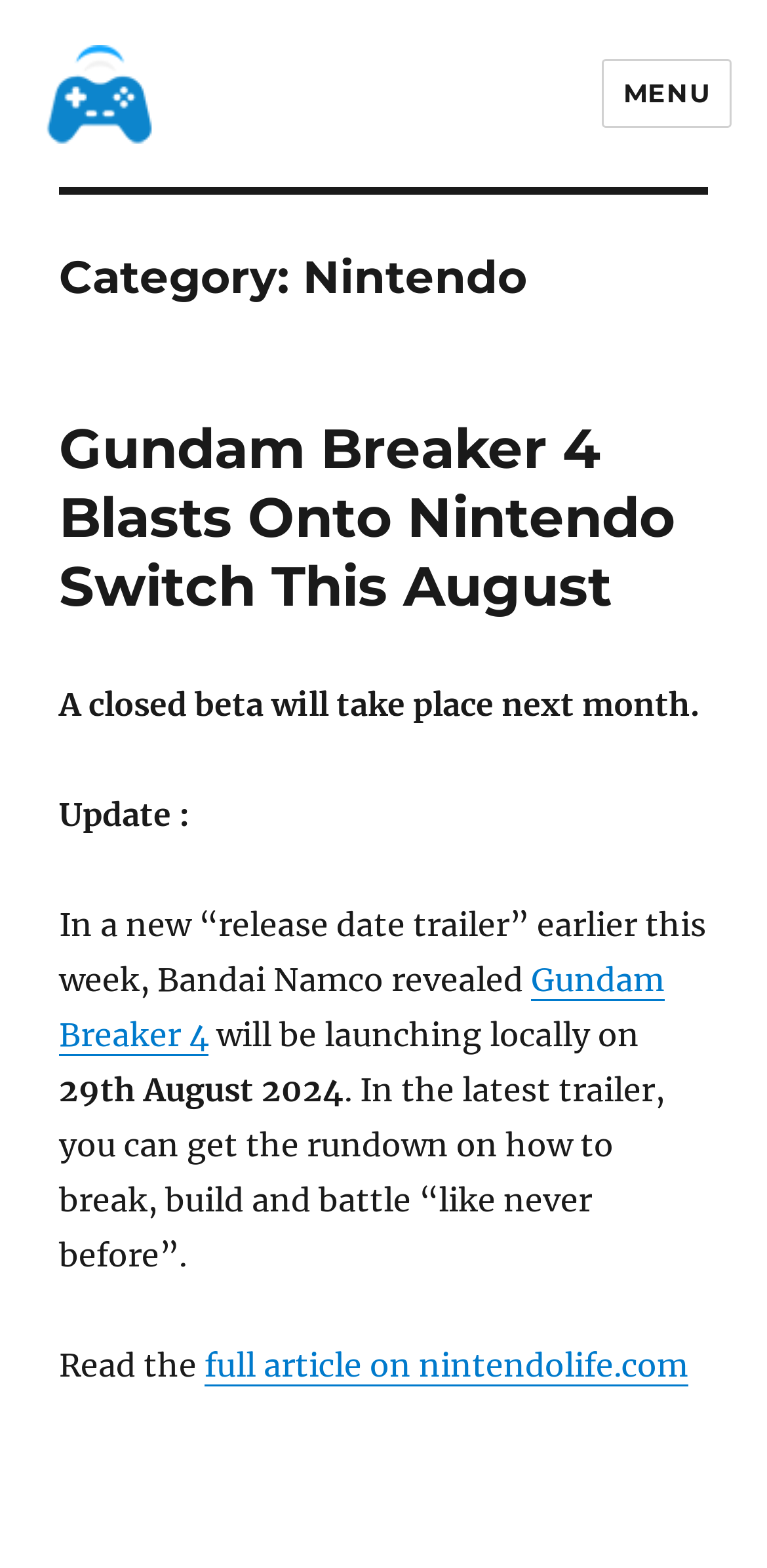Using floating point numbers between 0 and 1, provide the bounding box coordinates in the format (top-left x, top-left y, bottom-right x, bottom-right y). Locate the UI element described here: Gundam Breaker 4

[0.077, 0.612, 0.867, 0.672]